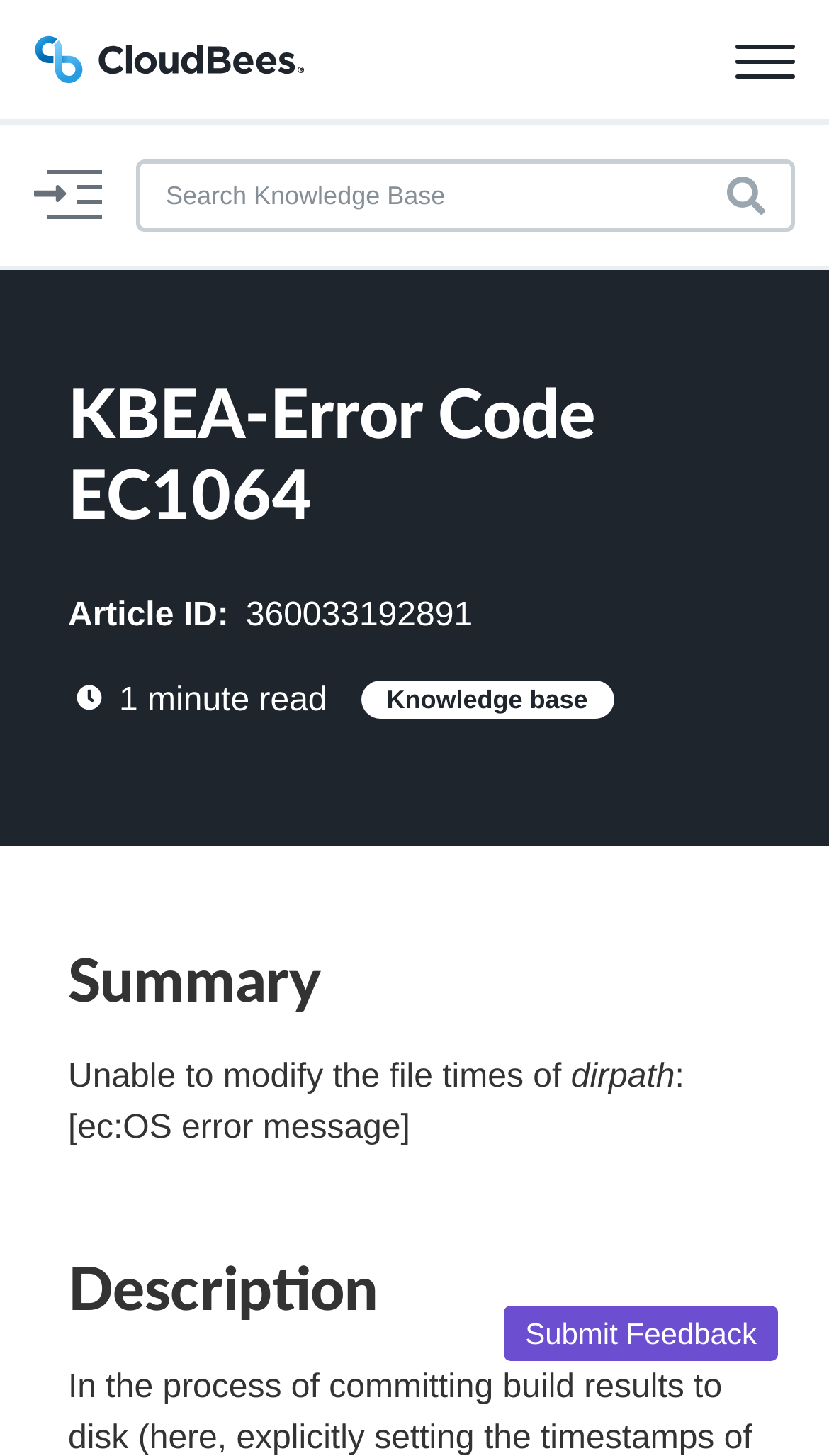Determine the bounding box coordinates of the element's region needed to click to follow the instruction: "Click the Submit Feedback button". Provide these coordinates as four float numbers between 0 and 1, formatted as [left, top, right, bottom].

[0.608, 0.897, 0.938, 0.935]